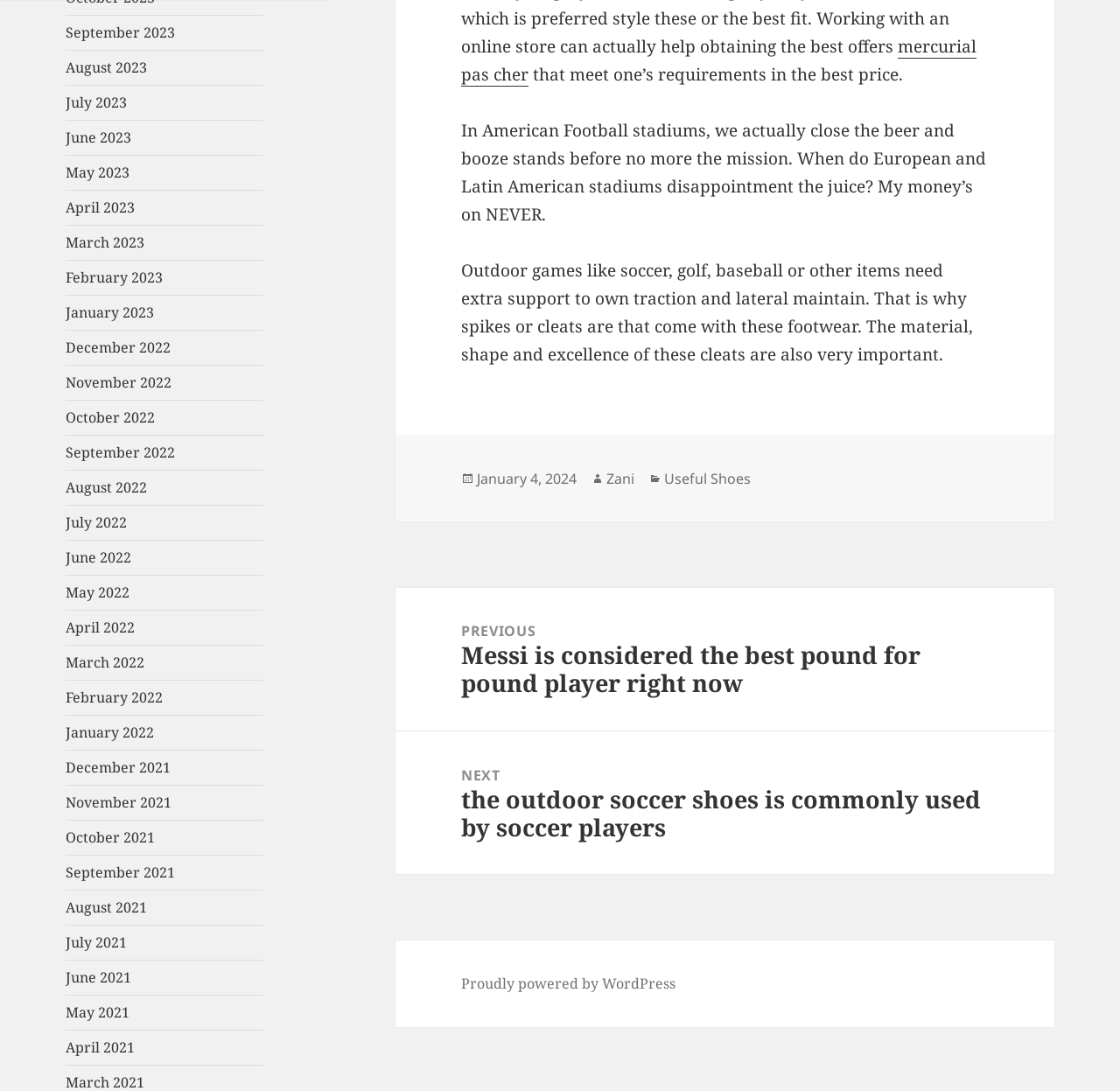Please find the bounding box coordinates of the clickable region needed to complete the following instruction: "Go to Home page". The bounding box coordinates must consist of four float numbers between 0 and 1, i.e., [left, top, right, bottom].

None